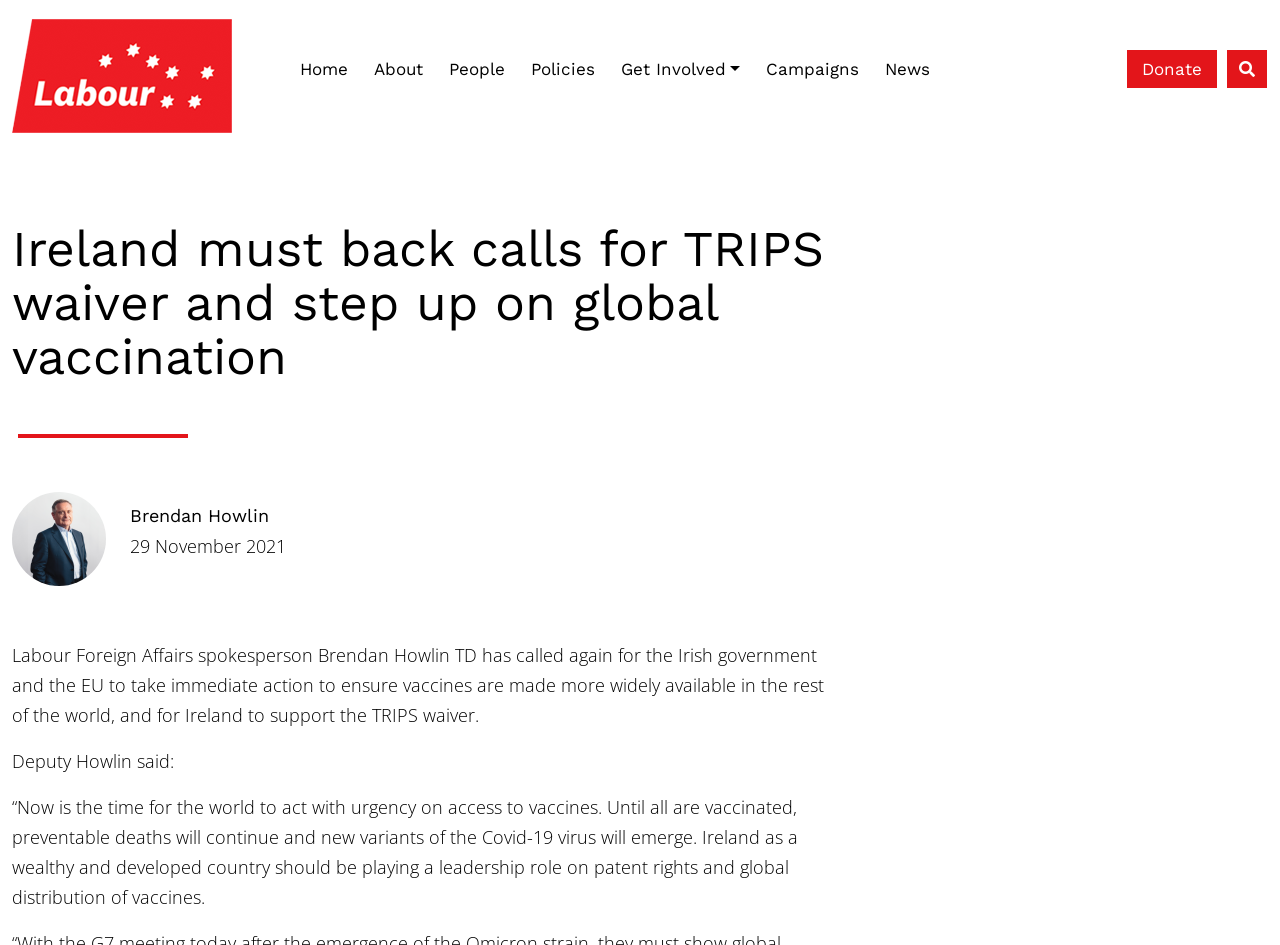Extract the text of the main heading from the webpage.

Ireland must back calls for TRIPS waiver and step up on global vaccination